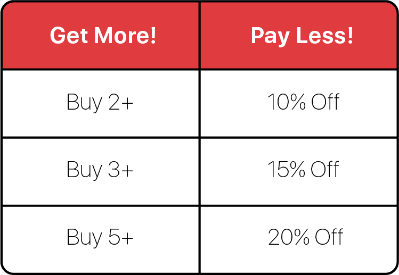Offer an in-depth caption that covers the entire scene depicted in the image.

The image displays a promotional banner highlighting a discount offer for purchasing multiple items. The banner is divided into two main sections: "Get More!" and "Pay Less!" The "Get More!" section encourages customers to buy in bulk with the following offers: get 10% off when purchasing 2 or more items, 15% off for 3 or more, and 20% off for 5 or more. The crisp, clear layout emphasizes these enticing savings, making it easy for shoppers to understand the benefits of buying multiple products in one transaction. This promotional deal is designed to encourage bulk purchases and enhance customer satisfaction through savings.